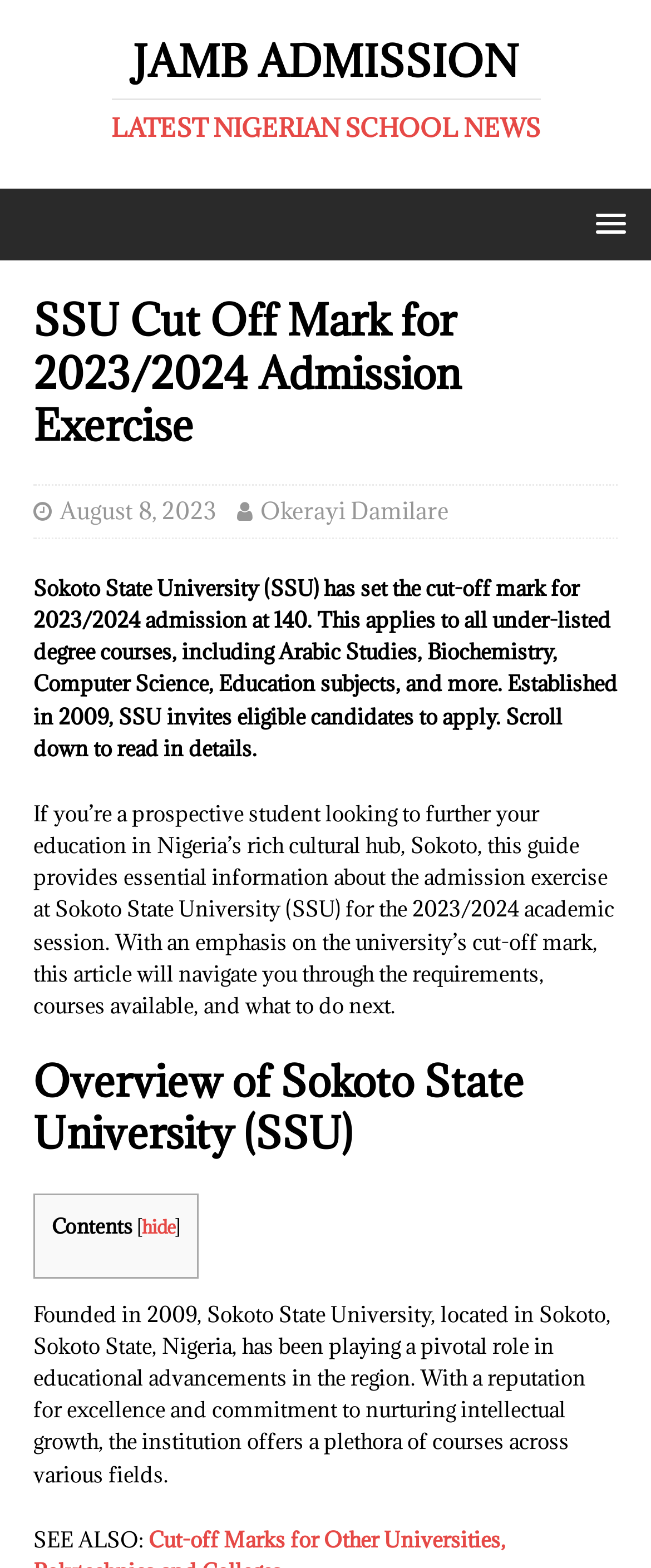Please determine the headline of the webpage and provide its content.

SSU Cut Off Mark for 2023/2024 Admission Exercise